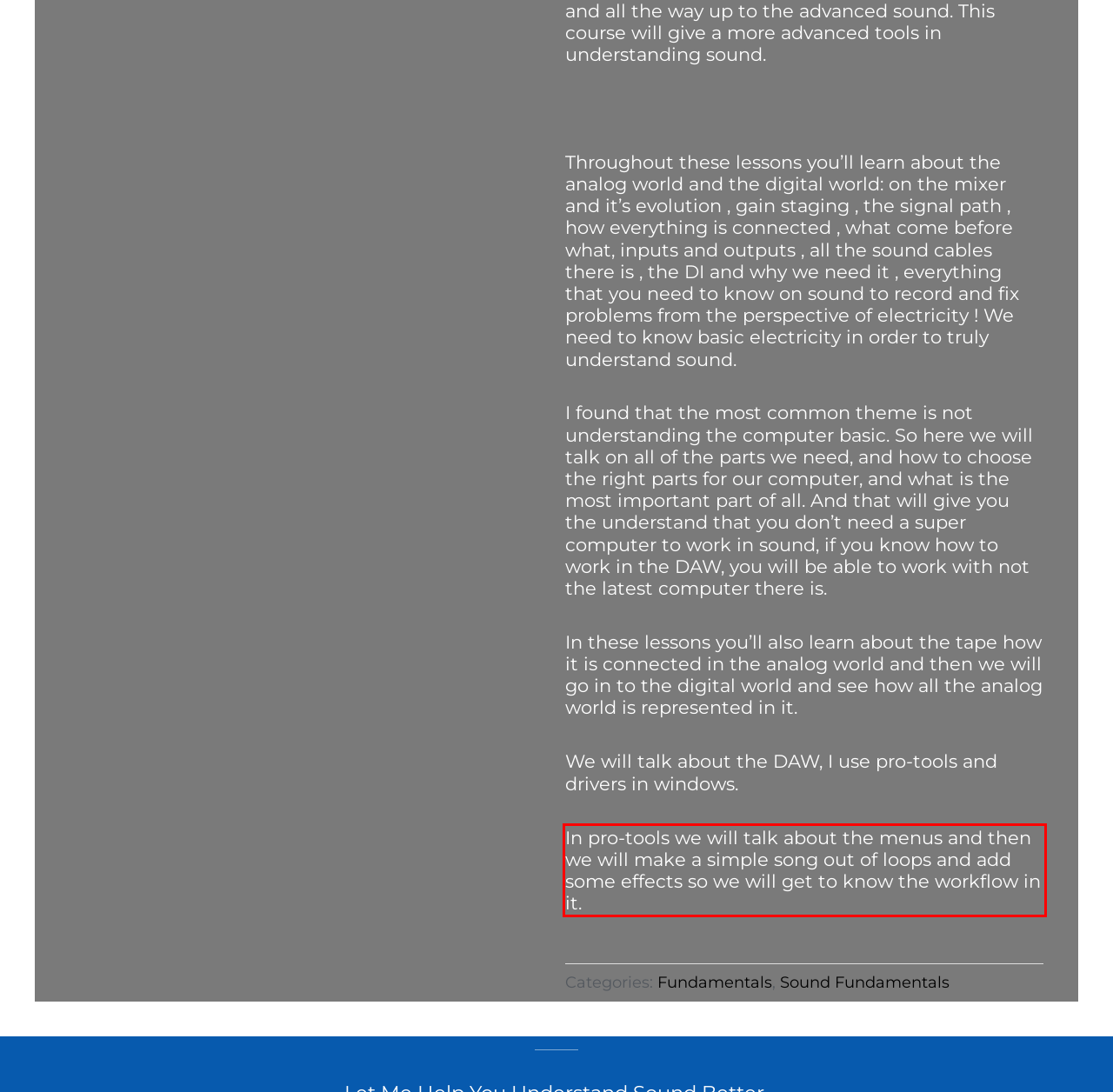You are given a screenshot showing a webpage with a red bounding box. Perform OCR to capture the text within the red bounding box.

In pro-tools we will talk about the menus and then we will make a simple song out of loops and add some effects so we will get to know the workflow in it.